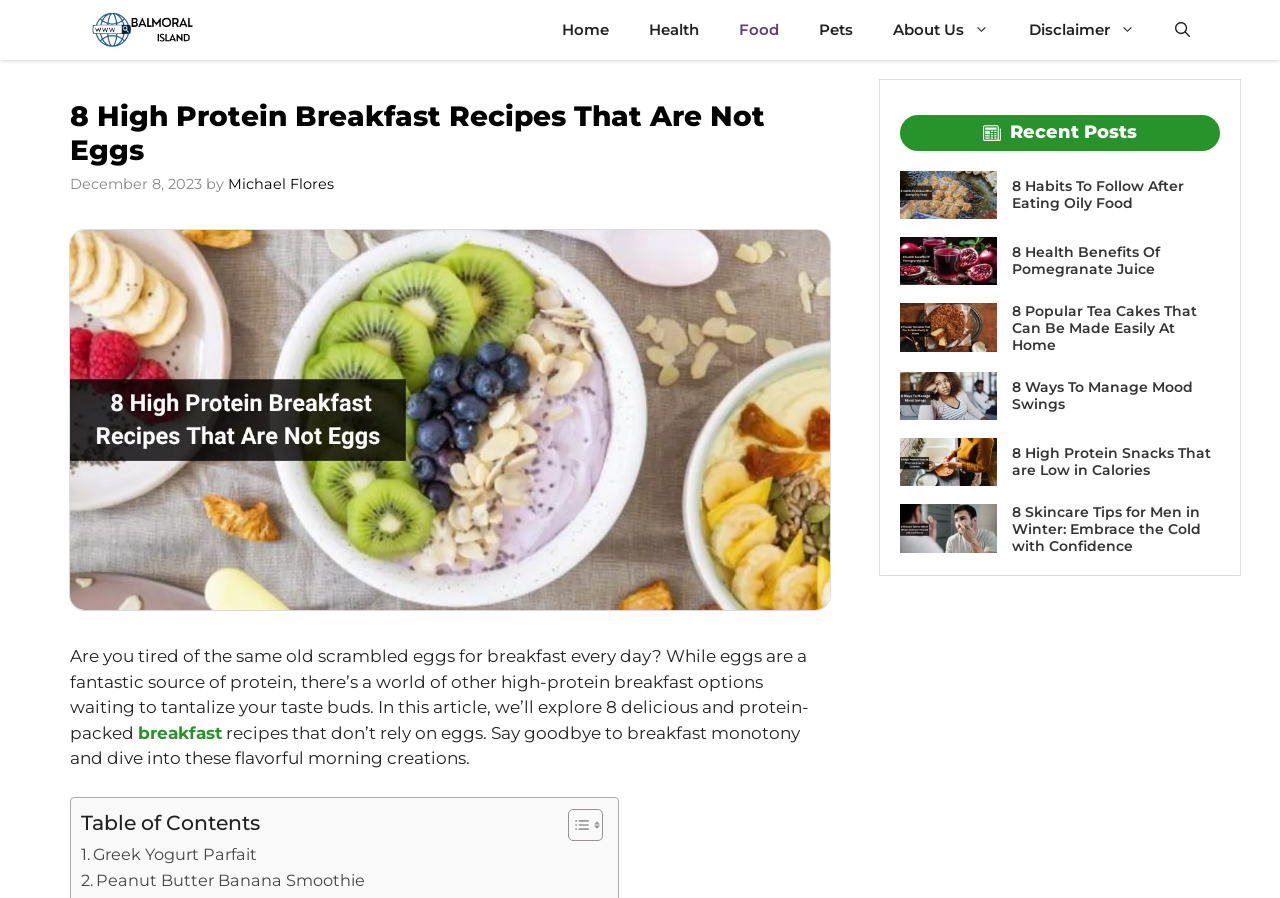Utilize the information from the image to answer the question in detail:
What is the author of the current article?

I found the author's name by looking at the text next to the 'by' keyword, which is 'Michael Flores'.